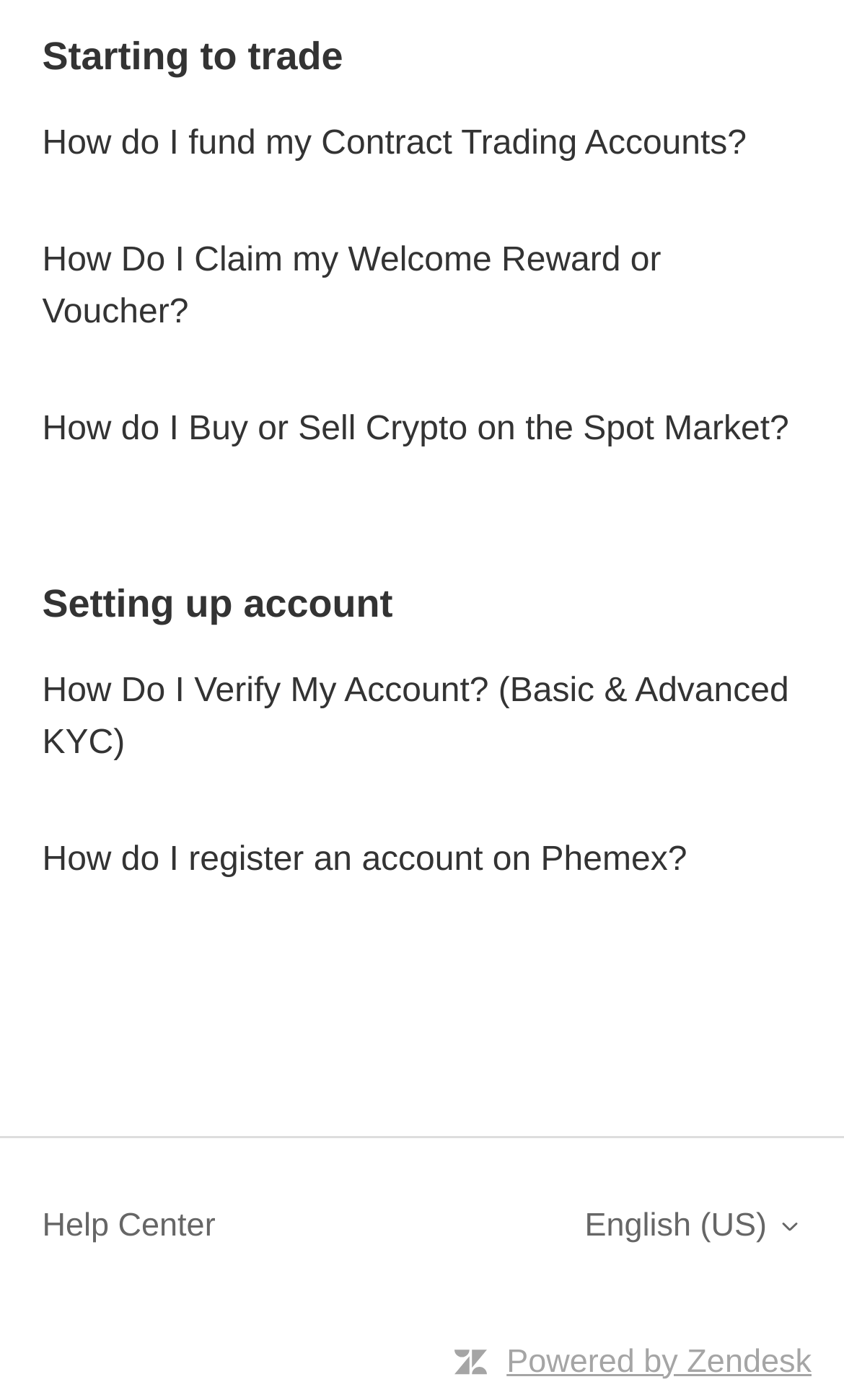For the element described, predict the bounding box coordinates as (top-left x, top-left y, bottom-right x, bottom-right y). All values should be between 0 and 1. Element description: Starting to trade

[0.05, 0.025, 0.406, 0.056]